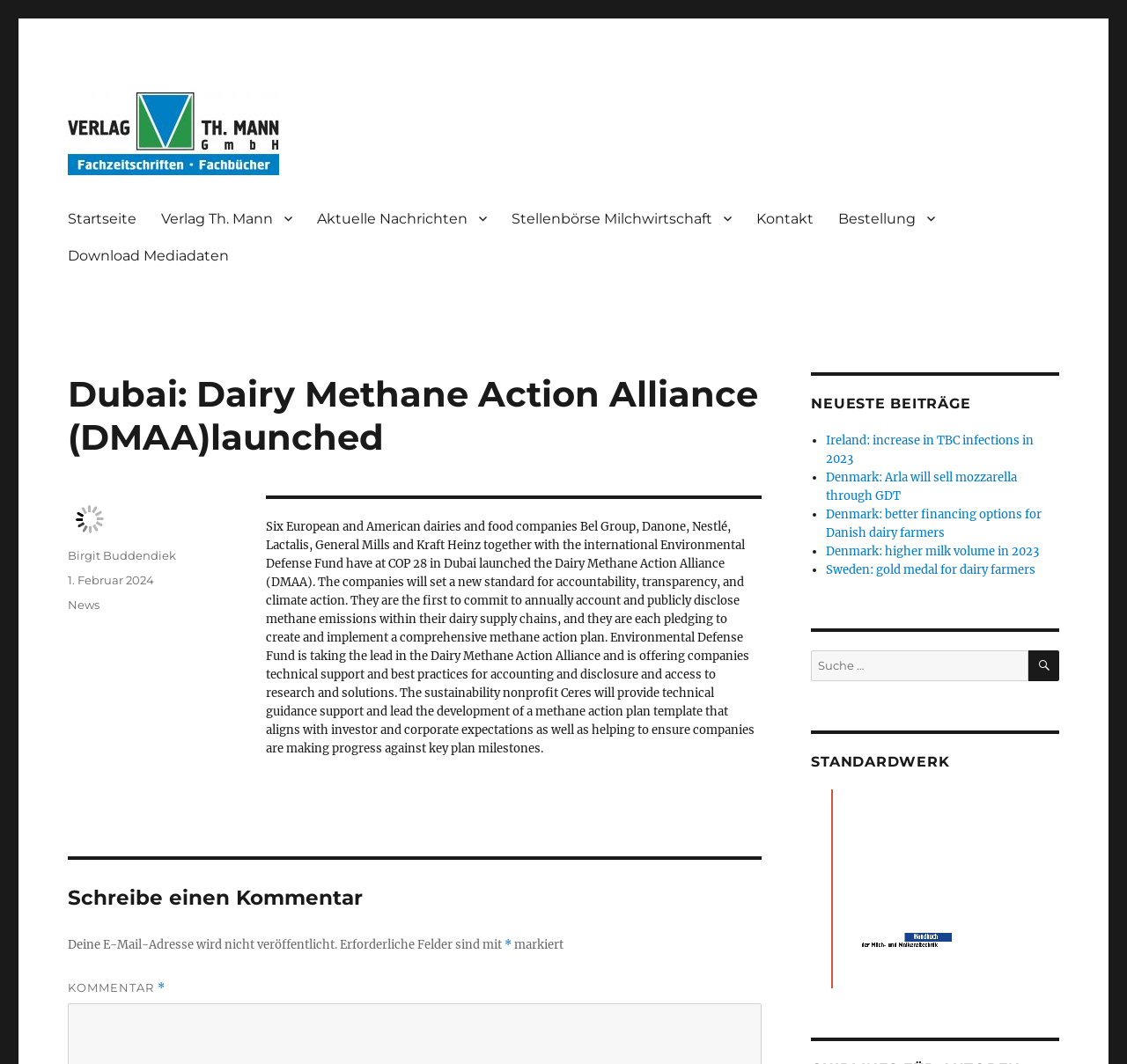Deliver a detailed narrative of the webpage's visual and textual elements.

The webpage appears to be a news article or blog post from a dairy industry publication. At the top, there is a logo and a navigation menu with links to various sections of the website, including the homepage, news, and contact information.

Below the navigation menu, there is a header section with a title "Dubai: Dairy Methane Action Alliance (DMAA) launched" and a brief summary of the article. The main content of the article is a lengthy text block that describes the launch of the Dairy Methane Action Alliance, a joint initiative by several European and American dairy companies and the Environmental Defense Fund to reduce methane emissions in the dairy industry.

To the right of the main content, there is a sidebar with a list of recent news articles, each with a brief title and a link to the full article. There is also a search bar at the bottom of the sidebar, allowing users to search for specific topics or keywords.

At the bottom of the page, there is a footer section with information about the author of the article, the publication date, and categories related to the article. There is also a section for users to leave comments, with a text box and a submit button.

Throughout the page, there are various links and buttons, including links to other news articles, a link to download media data, and a button to search for specific topics. The overall layout is organized and easy to navigate, with clear headings and concise text.